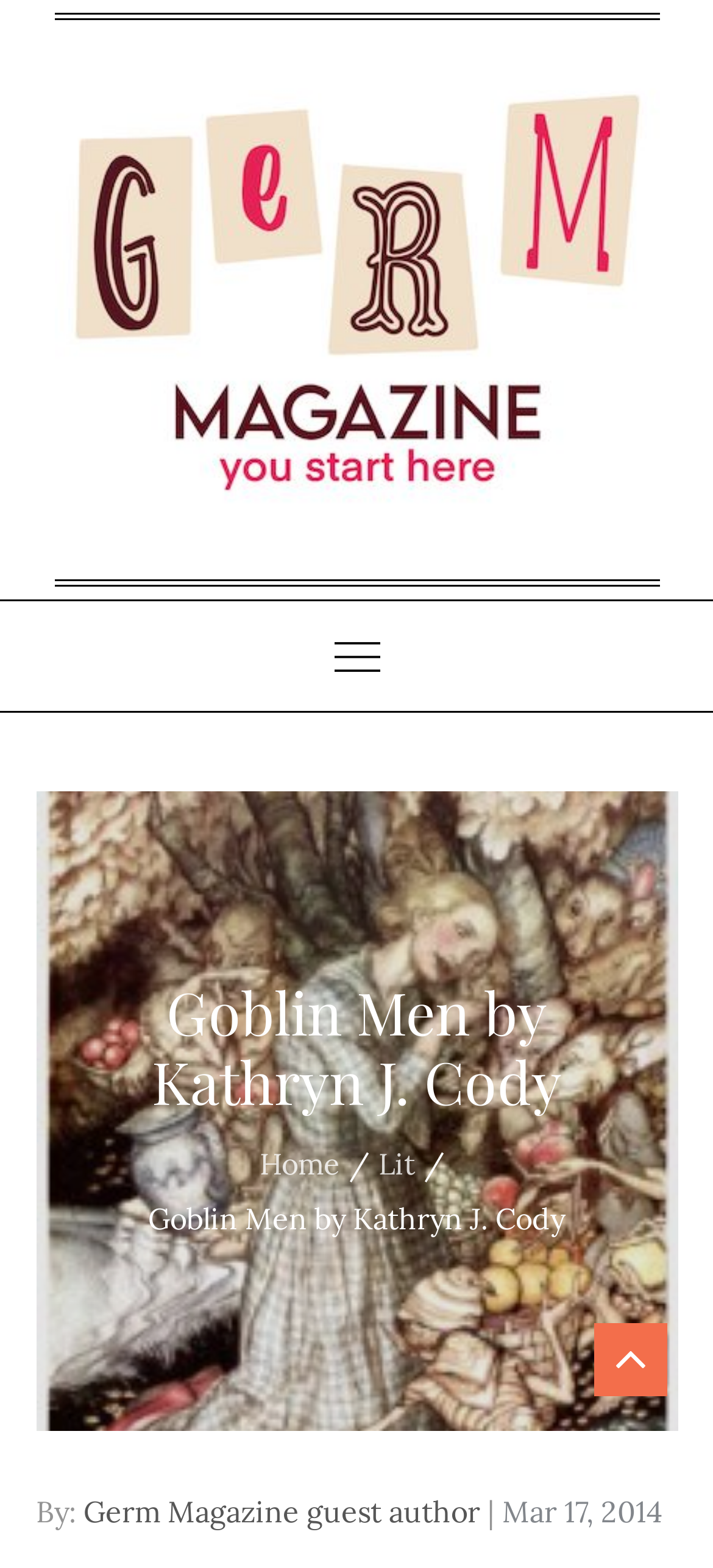Respond with a single word or phrase for the following question: 
What is the purpose of the button on the top right?

To control the primary menu